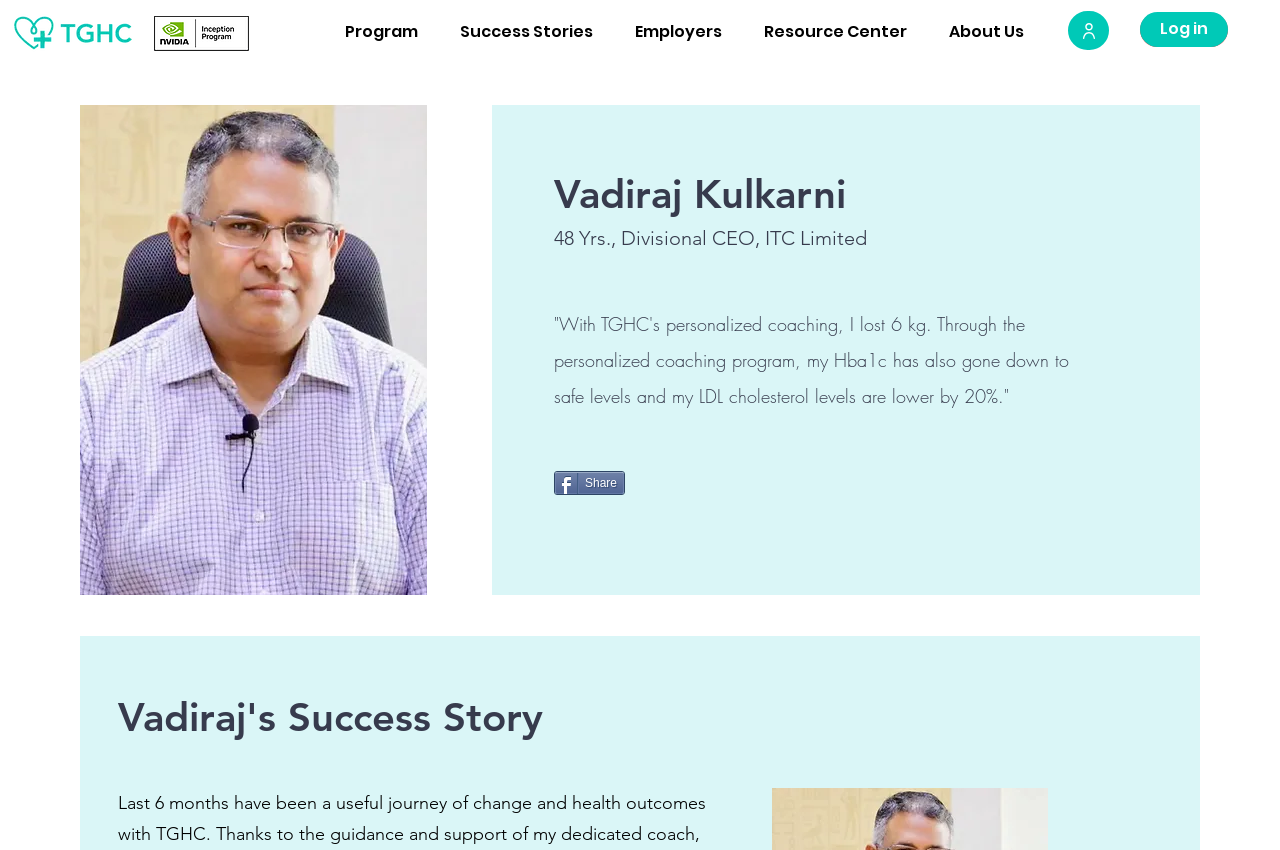Specify the bounding box coordinates for the region that must be clicked to perform the given instruction: "Log in to the website".

[0.891, 0.014, 0.959, 0.055]